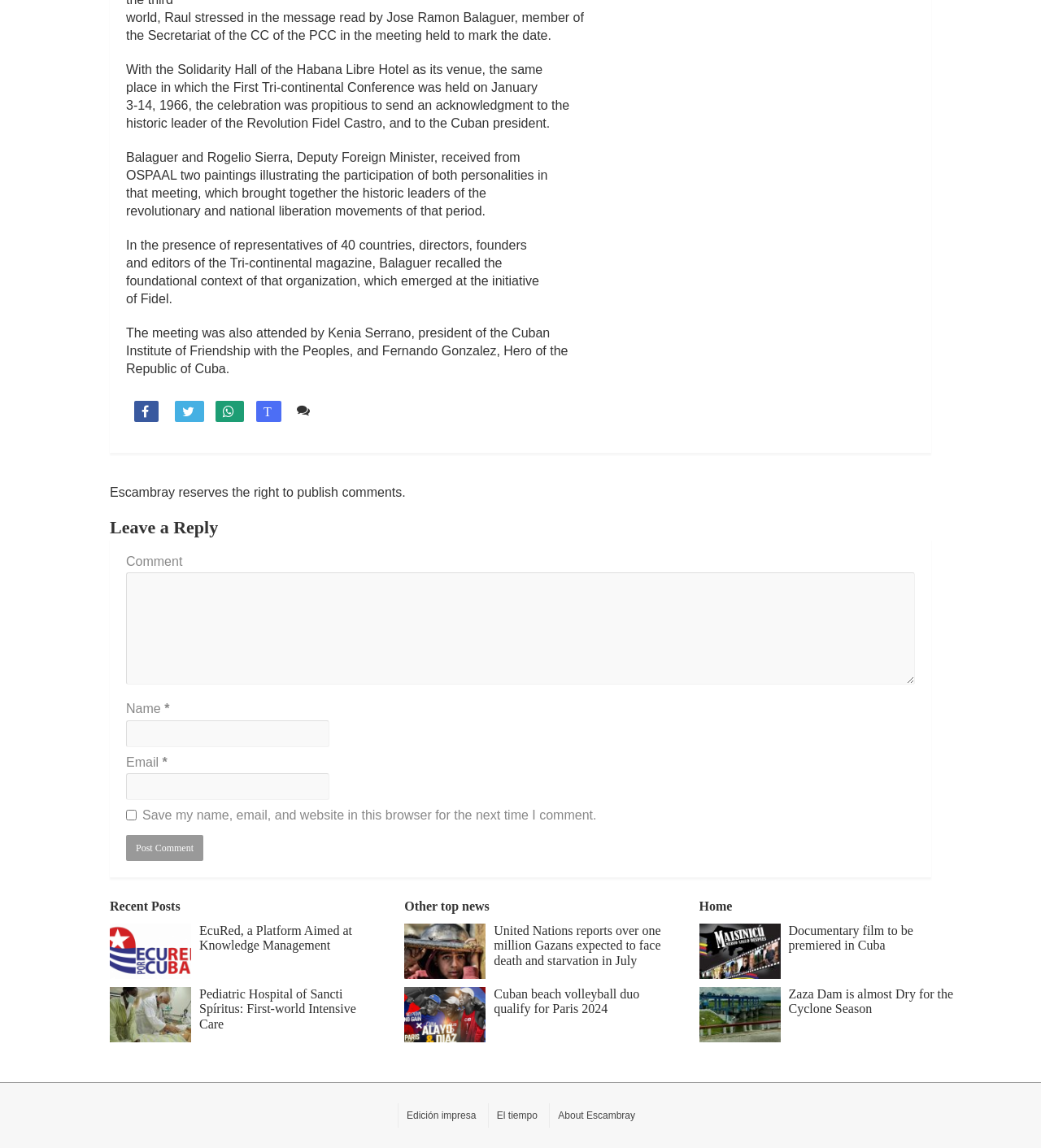What is the name of the magazine mentioned in the article?
Use the screenshot to answer the question with a single word or phrase.

Tri-continental magazine